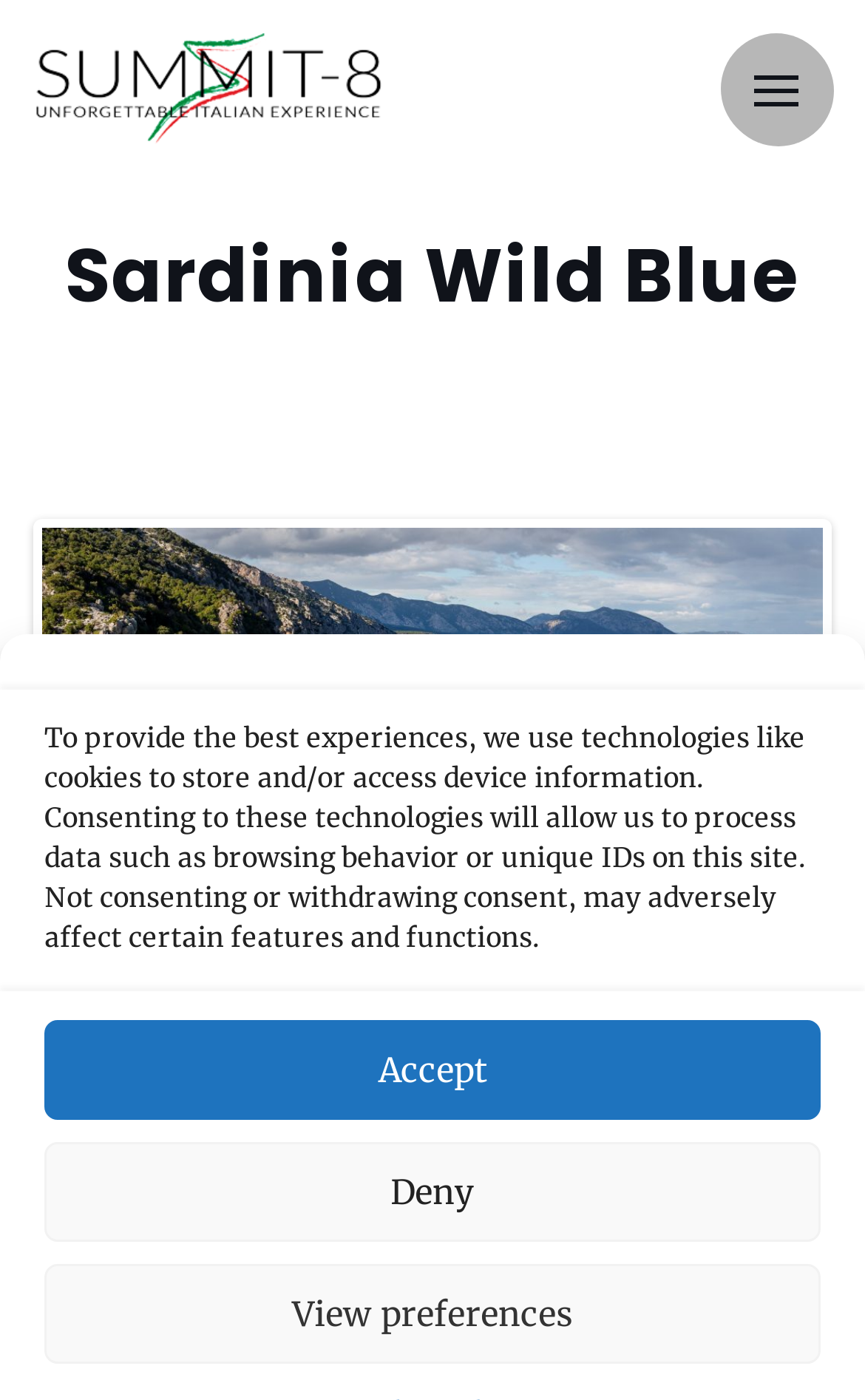Describe all the significant parts and information present on the webpage.

The webpage is about Sardinia Wild Blue, a 2024 Summit-8 event. At the top left corner, there is a logo image and a link with the text "Summit-8". Below this, there is a heading that reads "Sardinia Wild Blue". 

In the middle of the page, there is a notification about the use of cookies and technologies to store and access device information. This notification spans across the majority of the page's width. Below this notification, there are three buttons: "Accept", "Deny", and "View preferences", aligned horizontally and centered on the page.

On the right side of the page, there are six links, stacked vertically, with no visible text. At the bottom of the page, there are two navigation links, "Previous" and "Next", with arrow icons, positioned at the left and right edges of the page, respectively.